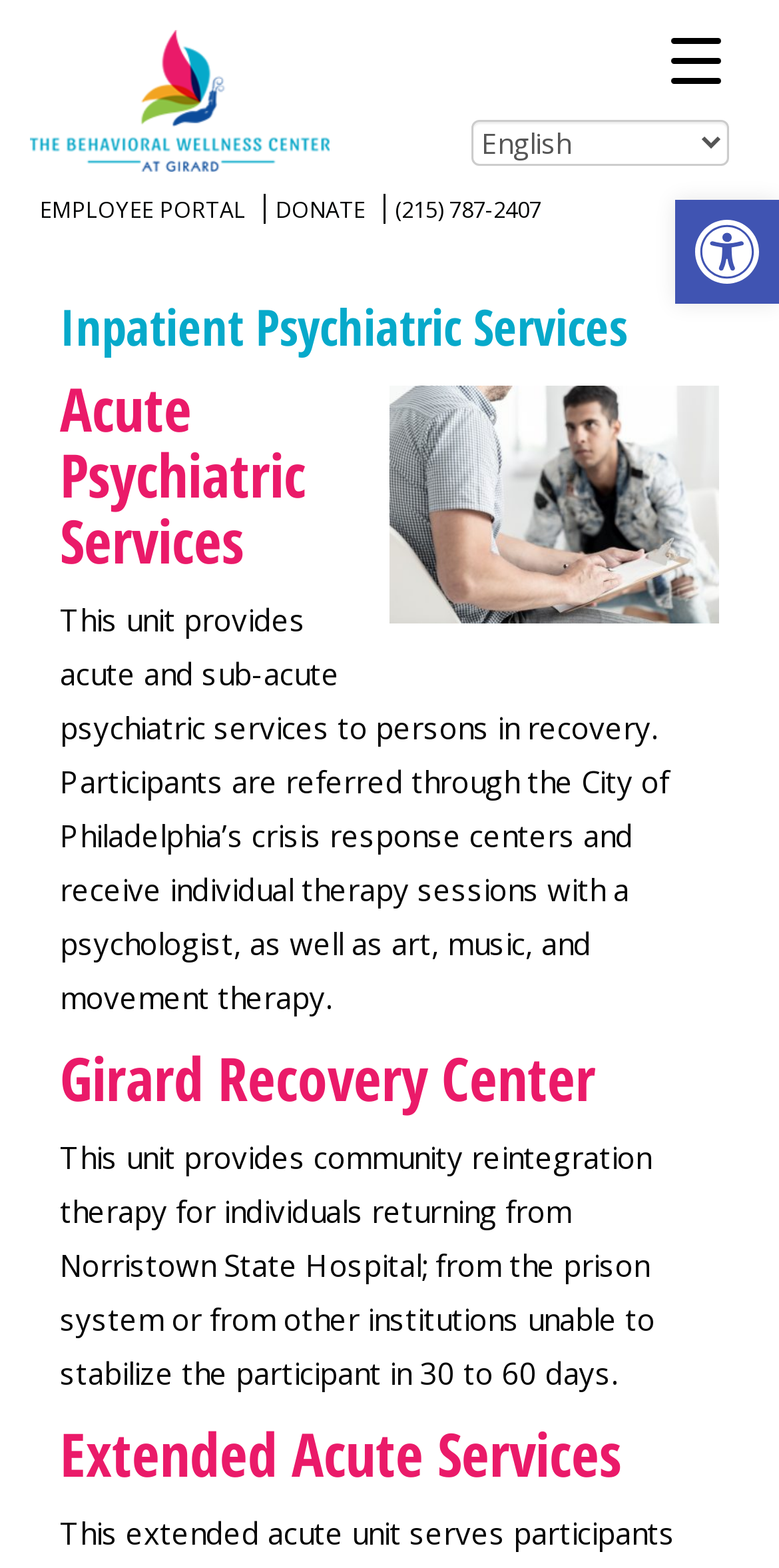Offer a detailed account of what is visible on the webpage.

The webpage is about Philadelphia Inpatient Psychiatric Treatment Services. At the top right corner, there is a button to open the toolbar accessibility tools, accompanied by an image labeled "Accessibility Tools". Below this, there is a combobox to select a language. On the top left, there are three links: "EMPLOYEE PORTAL", "DONATE", and a phone number "(215) 787-2407". 

The main content of the webpage is divided into three sections. The first section is headed by "Inpatient Psychiatric Services" and has a subheading "Acute Psychiatric Services". Below this, there is a paragraph describing the acute psychiatric services provided, including individual therapy sessions and art, music, and movement therapy. 

The second section is headed by "Girard Recovery Center" and describes the community reintegration therapy provided for individuals returning from institutions. 

The third section is headed by "Extended Acute Services", but there is no additional information provided about this service. 

At the top right corner, there is a button labeled "Menu Trigger" that controls a menu container.